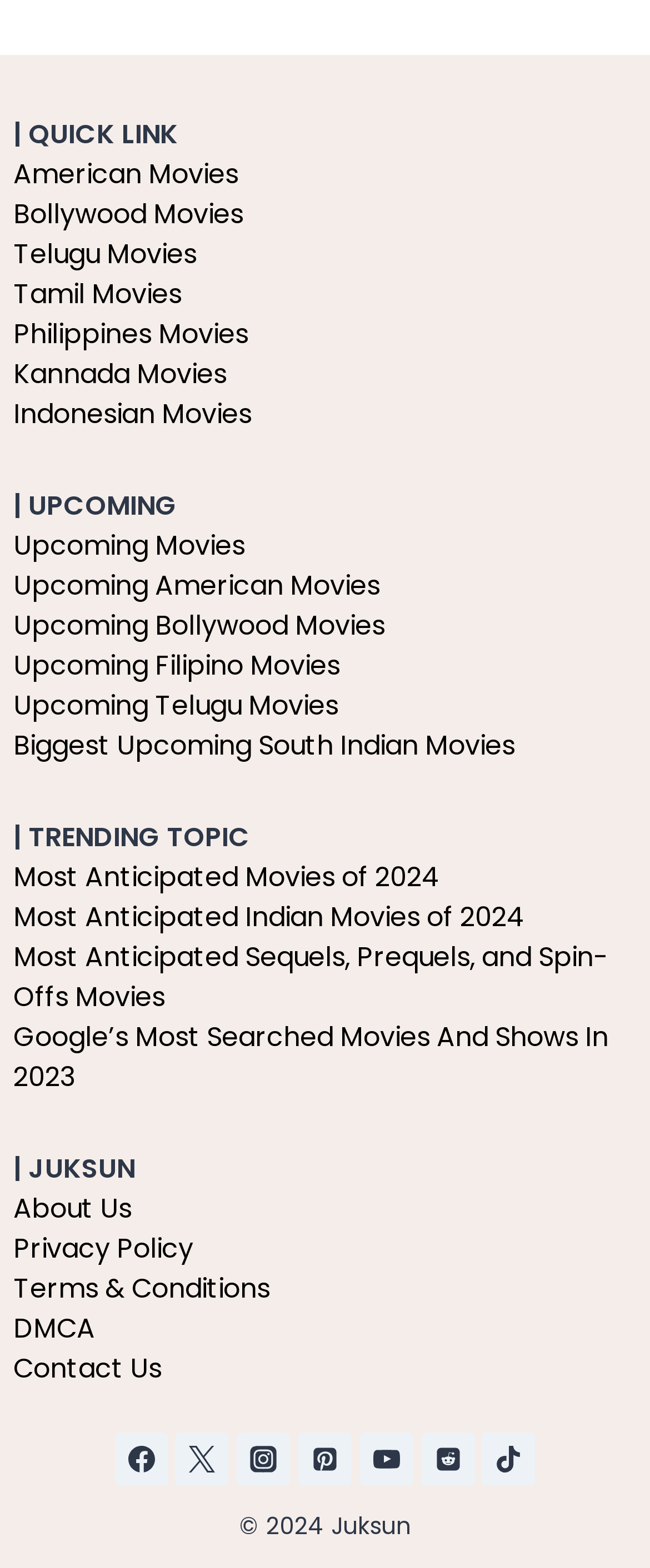Locate the bounding box coordinates of the element that should be clicked to fulfill the instruction: "Click on American Movies".

[0.021, 0.099, 0.367, 0.124]